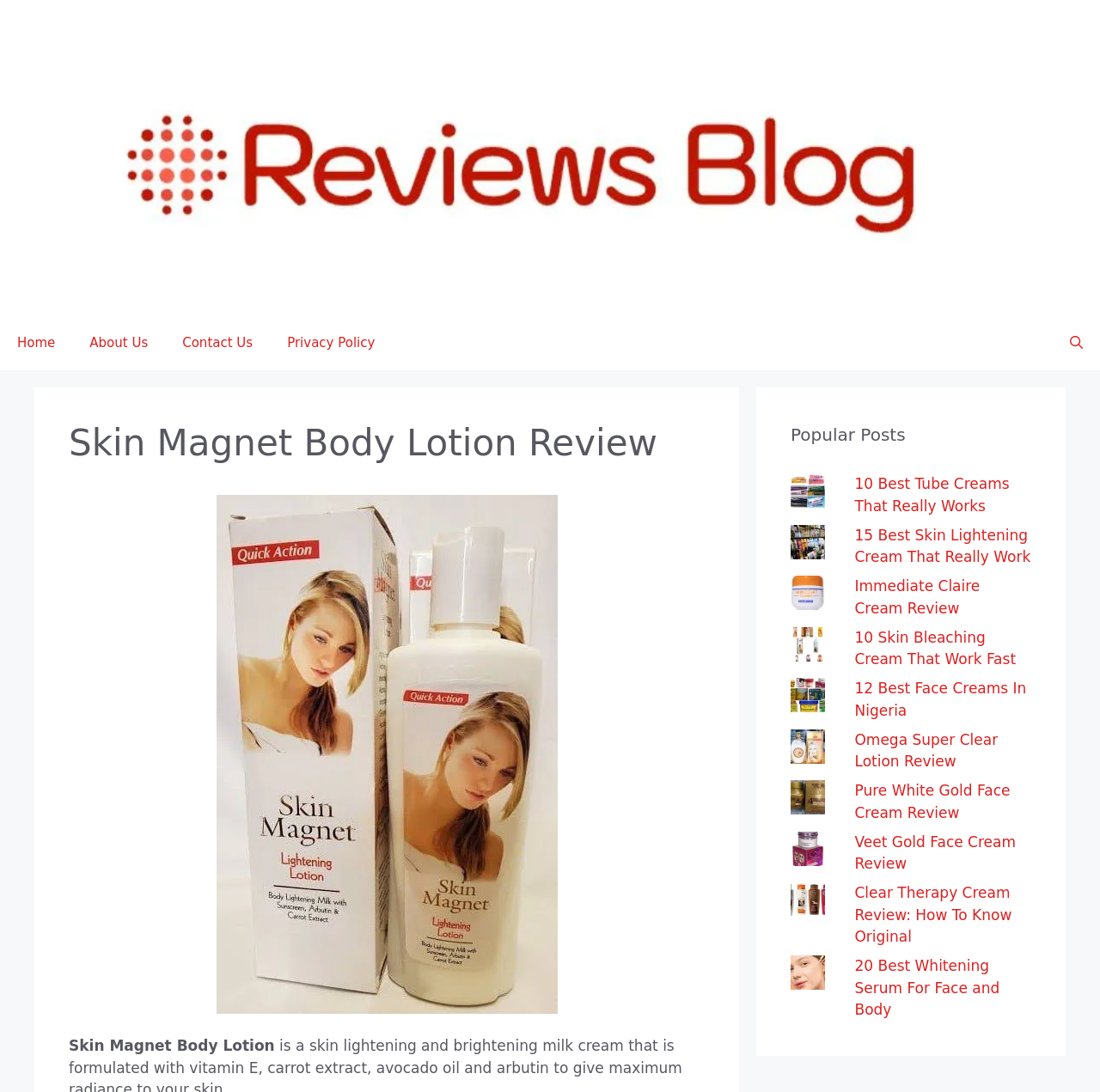Identify the bounding box coordinates for the region of the element that should be clicked to carry out the instruction: "Search using the 'Open Search Bar' link". The bounding box coordinates should be four float numbers between 0 and 1, i.e., [left, top, right, bottom].

[0.957, 0.289, 1.0, 0.339]